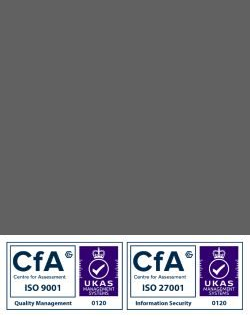What does the ISO 27001 certificate indicate?
Please provide an in-depth and detailed response to the question.

The ISO 27001 certificate indicates that the company complies with standards for information security management systems, reflecting their commitment to safeguarding client information and maintaining high security protocols.